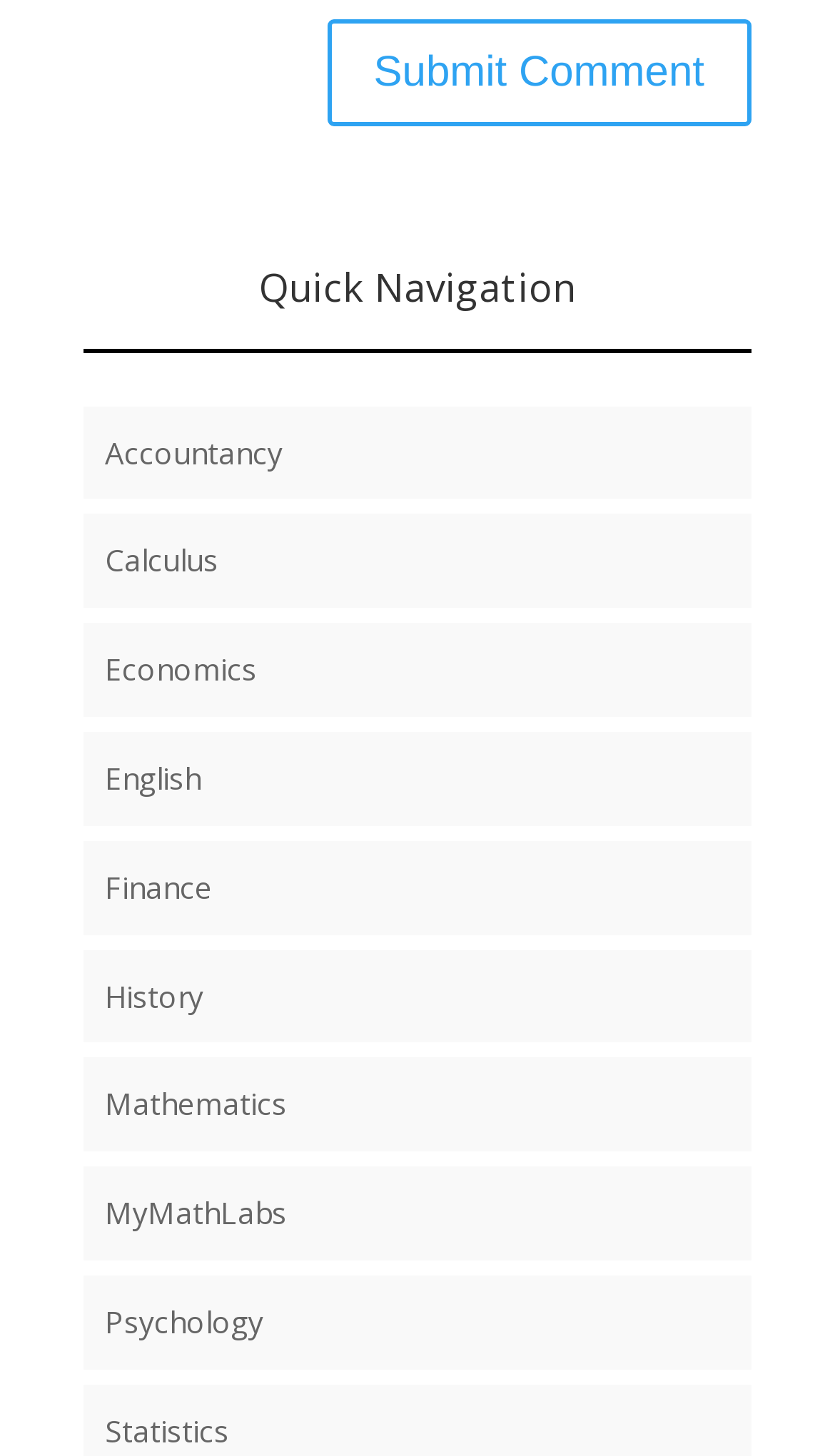Please locate the bounding box coordinates of the element's region that needs to be clicked to follow the instruction: "Explore Psychology". The bounding box coordinates should be provided as four float numbers between 0 and 1, i.e., [left, top, right, bottom].

[0.126, 0.894, 0.315, 0.922]